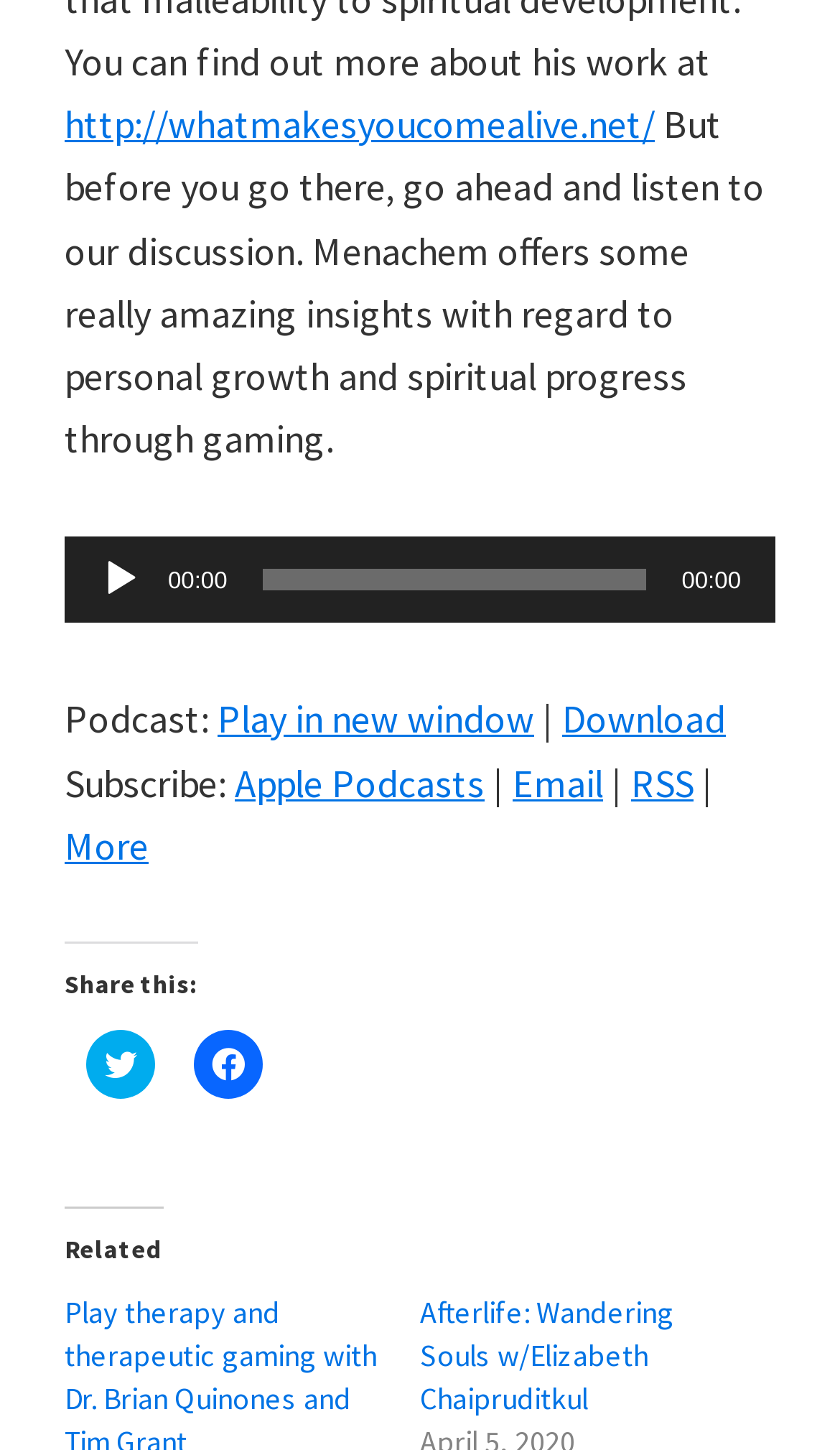What is the topic of the discussion?
Look at the image and construct a detailed response to the question.

The topic of the discussion can be inferred from the static text 'But before you go there, go ahead and listen to our discussion. Menachem offers some really amazing insights with regard to personal growth and spiritual progress through gaming.' which suggests that the discussion is about personal growth and spiritual progress through gaming.